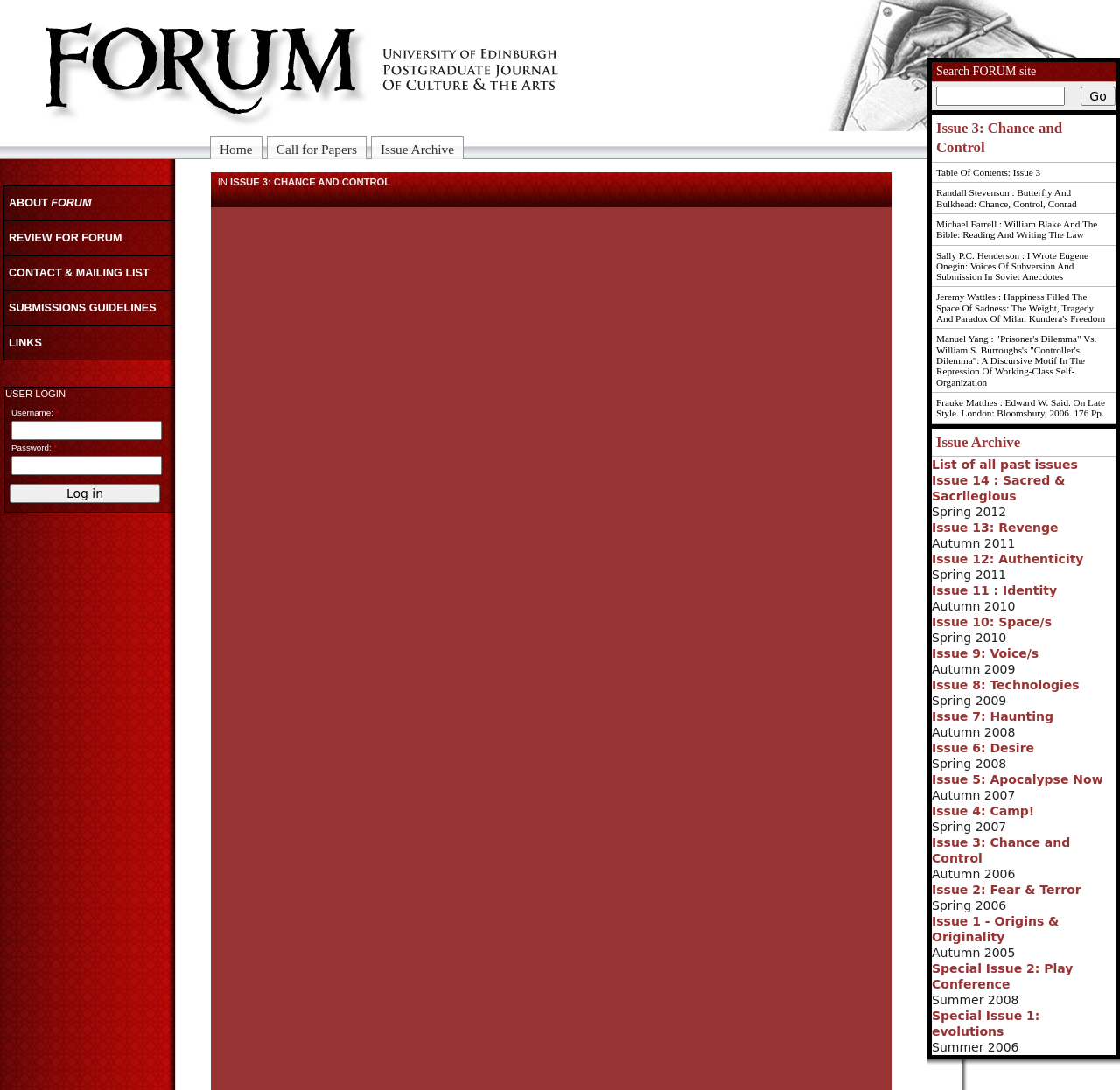Please provide a comprehensive answer to the question below using the information from the image: What is the text of the first link in the Issue 3 section?

I found the Issue 3 section by looking for a heading element with the text 'Issue 3: Chance and Control'. Then, I looked for the first link element within that section, which has the text 'Issue 3: Chance and Control'.